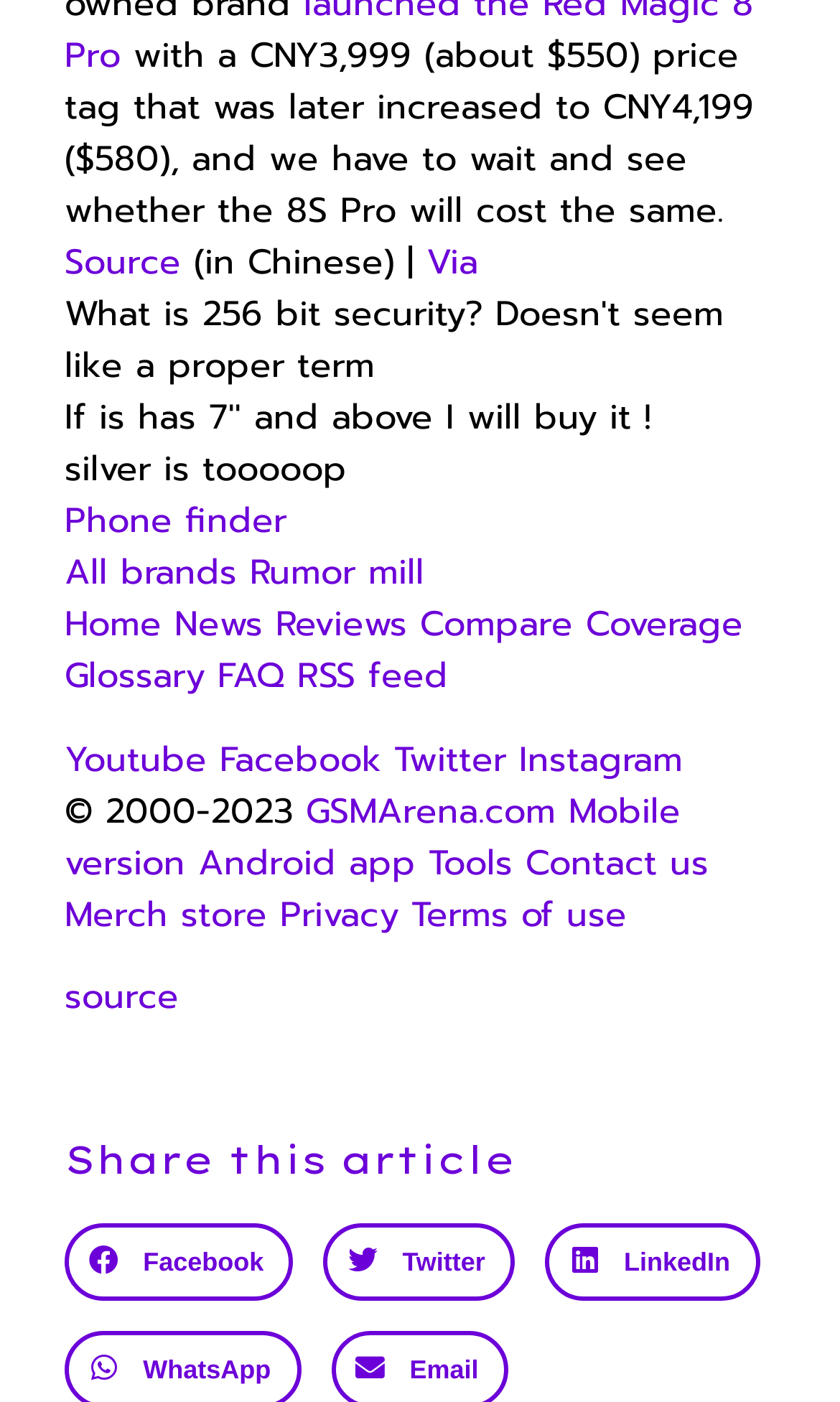Pinpoint the bounding box coordinates of the clickable element to carry out the following instruction: "Click on the 'Source' link."

[0.077, 0.17, 0.215, 0.207]